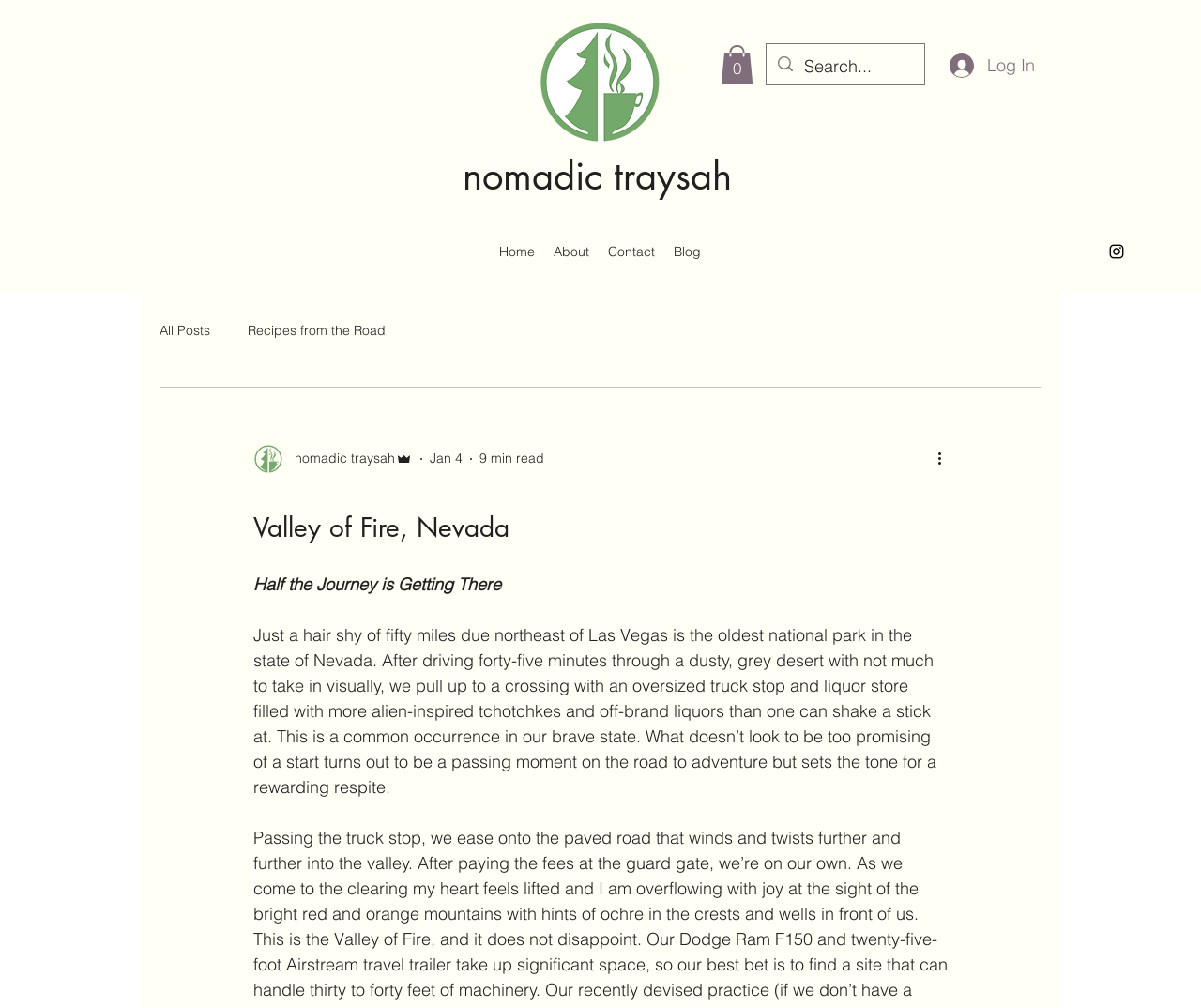Using the description "parent_node: Search for: value="Search"", locate and provide the bounding box of the UI element.

None